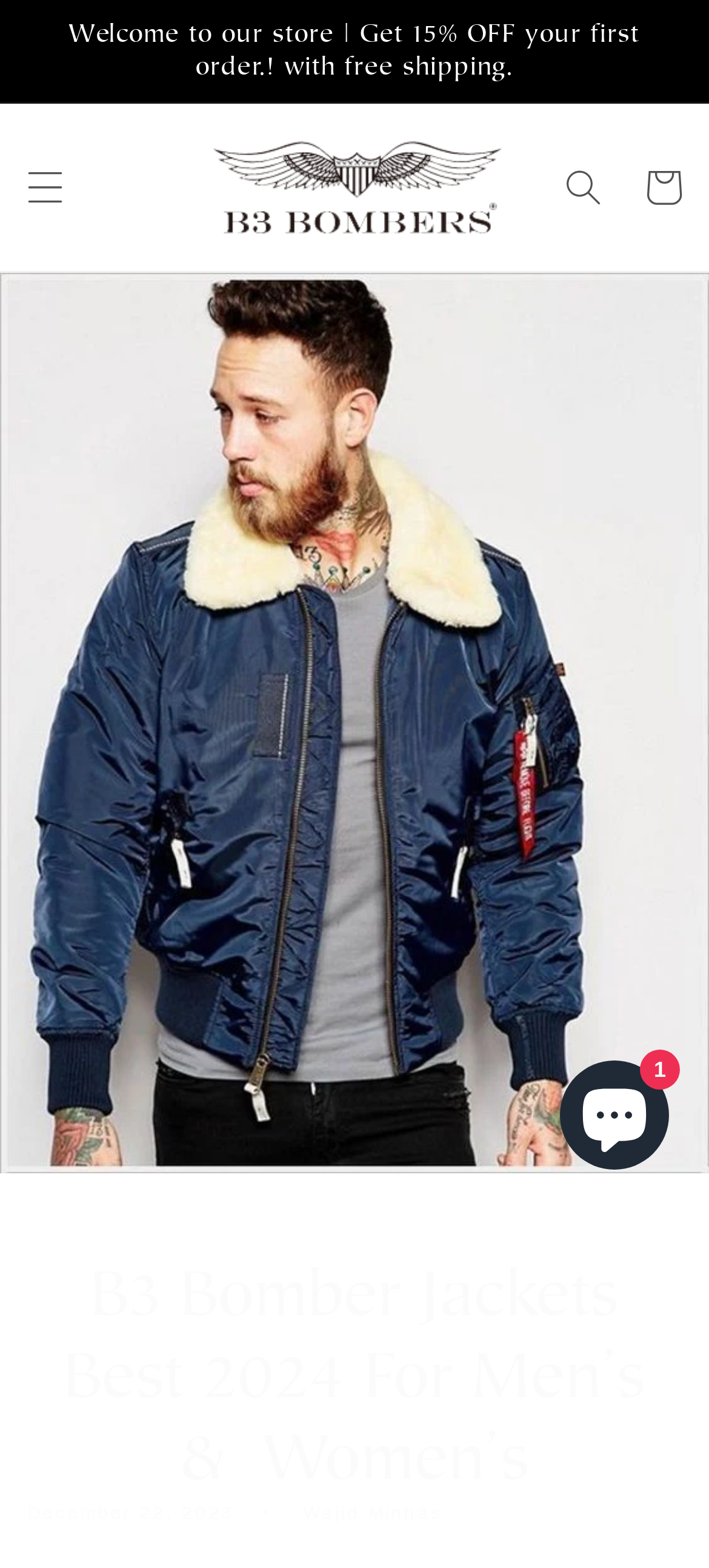Using the element description: "parent_node: Cart", determine the bounding box coordinates. The coordinates should be in the format [left, top, right, bottom], with values between 0 and 1.

[0.269, 0.073, 0.731, 0.165]